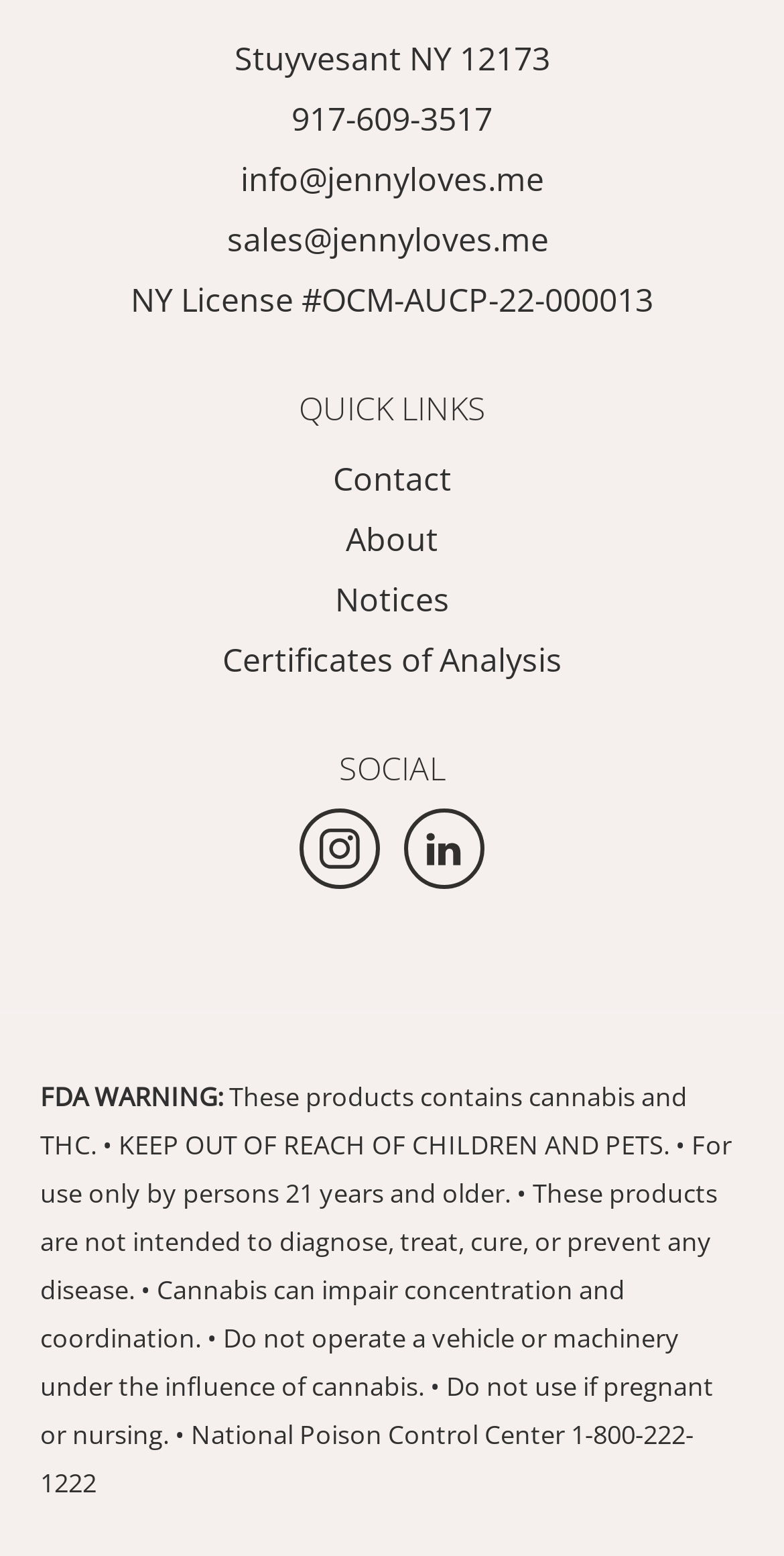Pinpoint the bounding box coordinates of the area that should be clicked to complete the following instruction: "Follow on instagram". The coordinates must be given as four float numbers between 0 and 1, i.e., [left, top, right, bottom].

[0.382, 0.52, 0.485, 0.572]